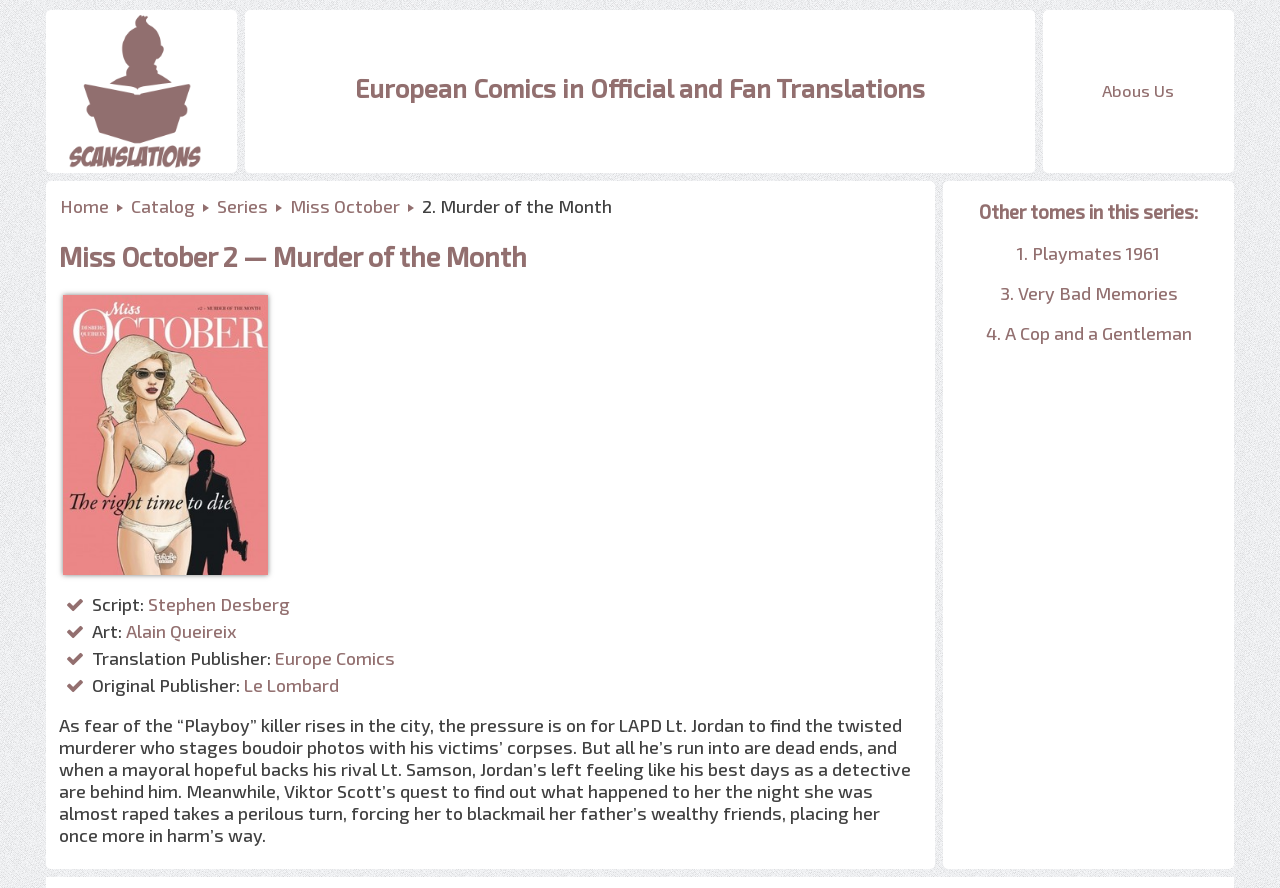Locate the bounding box coordinates of the element's region that should be clicked to carry out the following instruction: "View Home page". The coordinates need to be four float numbers between 0 and 1, i.e., [left, top, right, bottom].

[0.047, 0.22, 0.085, 0.244]